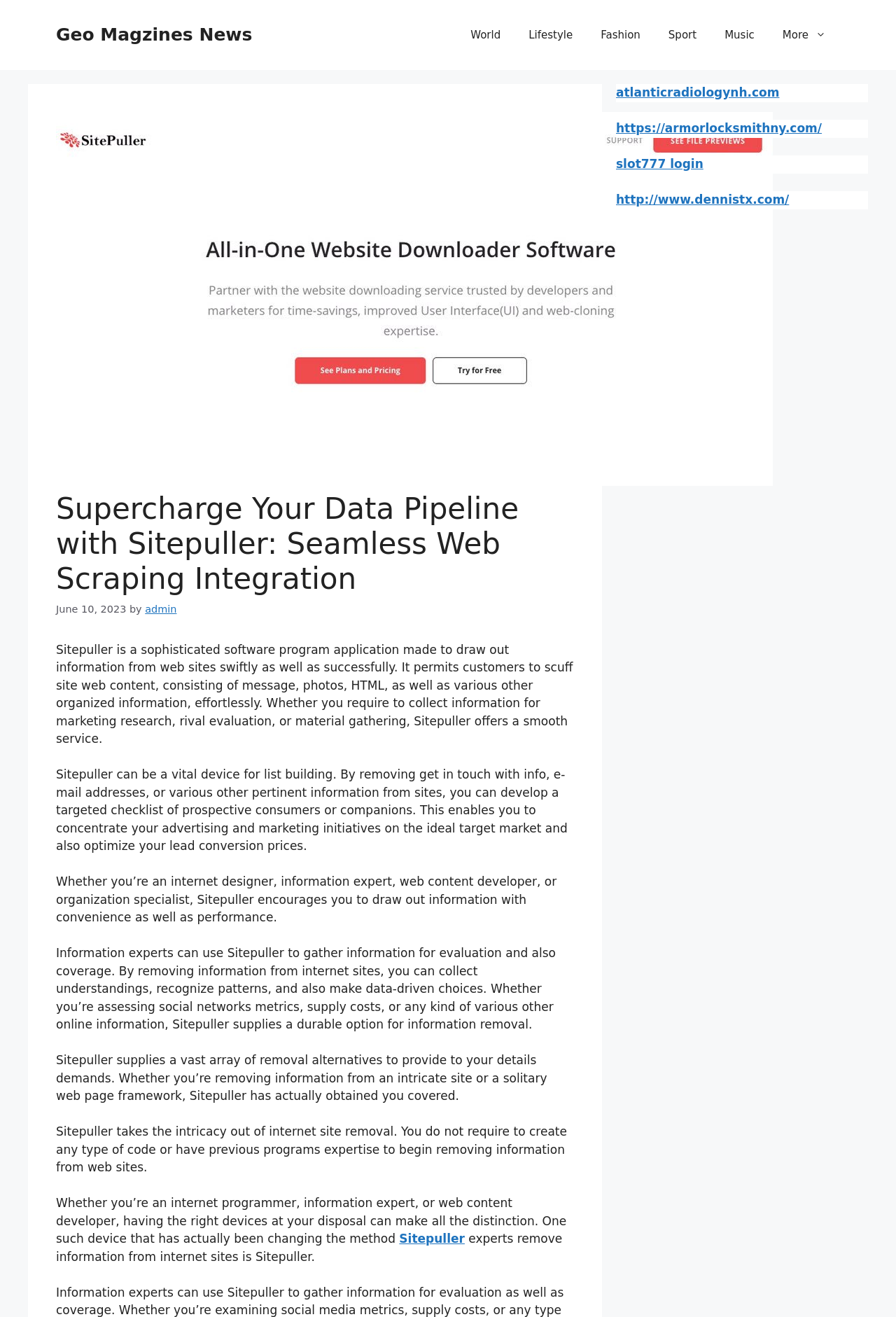Please identify the bounding box coordinates of the element that needs to be clicked to execute the following command: "Click on the 'More' link". Provide the bounding box using four float numbers between 0 and 1, formatted as [left, top, right, bottom].

[0.793, 0.011, 0.858, 0.043]